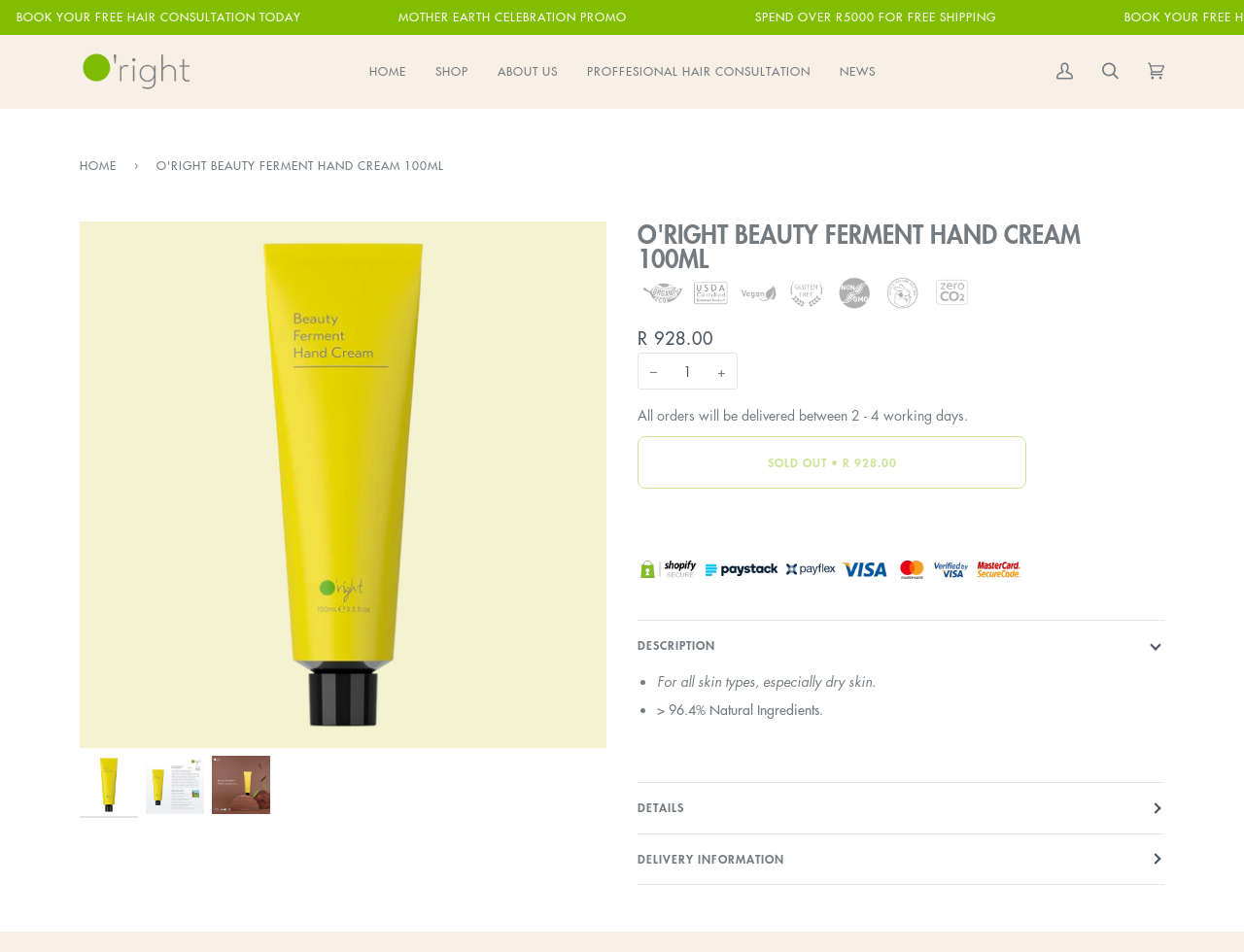Determine the bounding box coordinates of the clickable region to follow the instruction: "Search for products".

[0.874, 0.037, 0.911, 0.113]